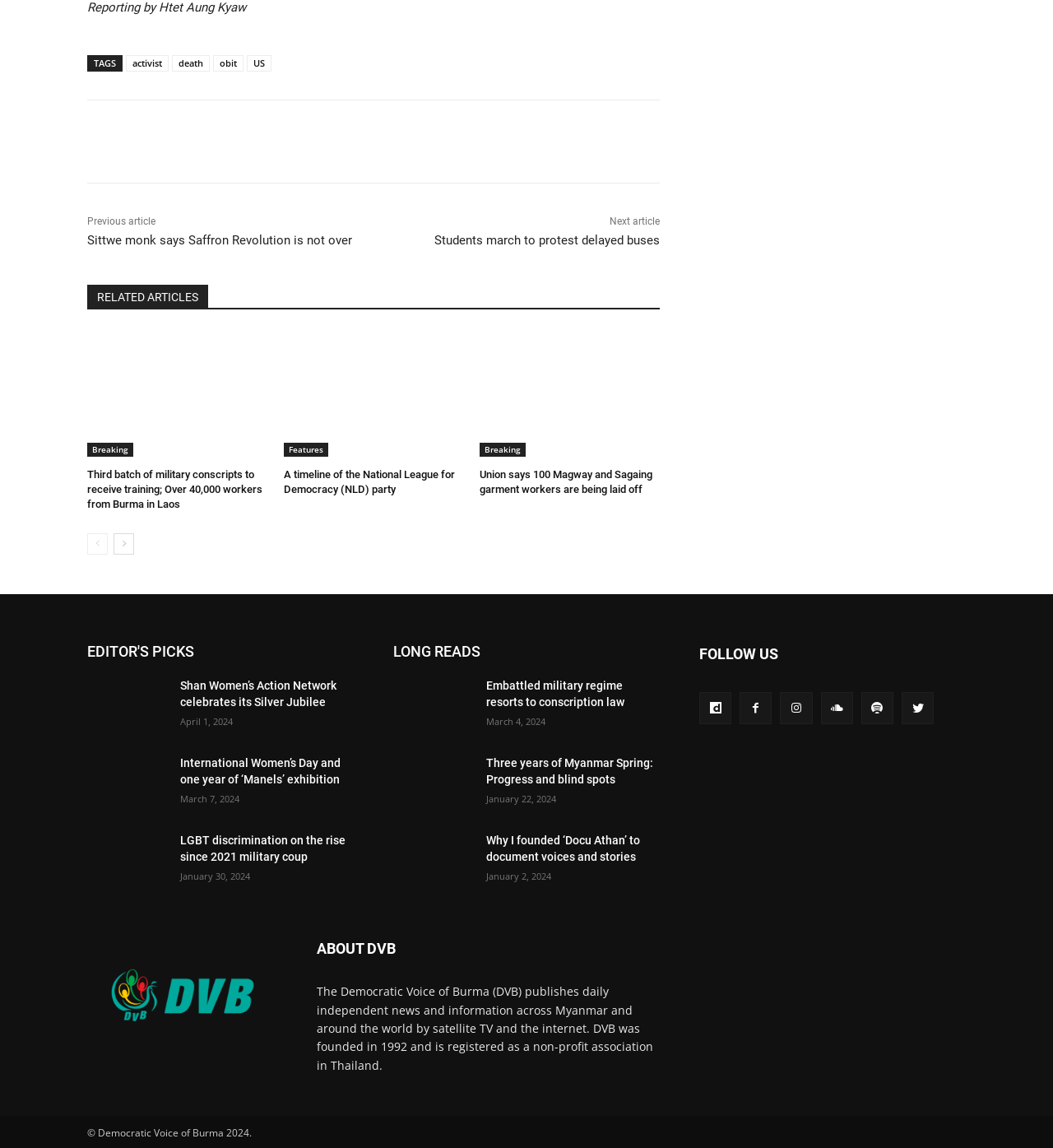Please identify the bounding box coordinates for the region that you need to click to follow this instruction: "Go to the next page".

[0.108, 0.465, 0.127, 0.483]